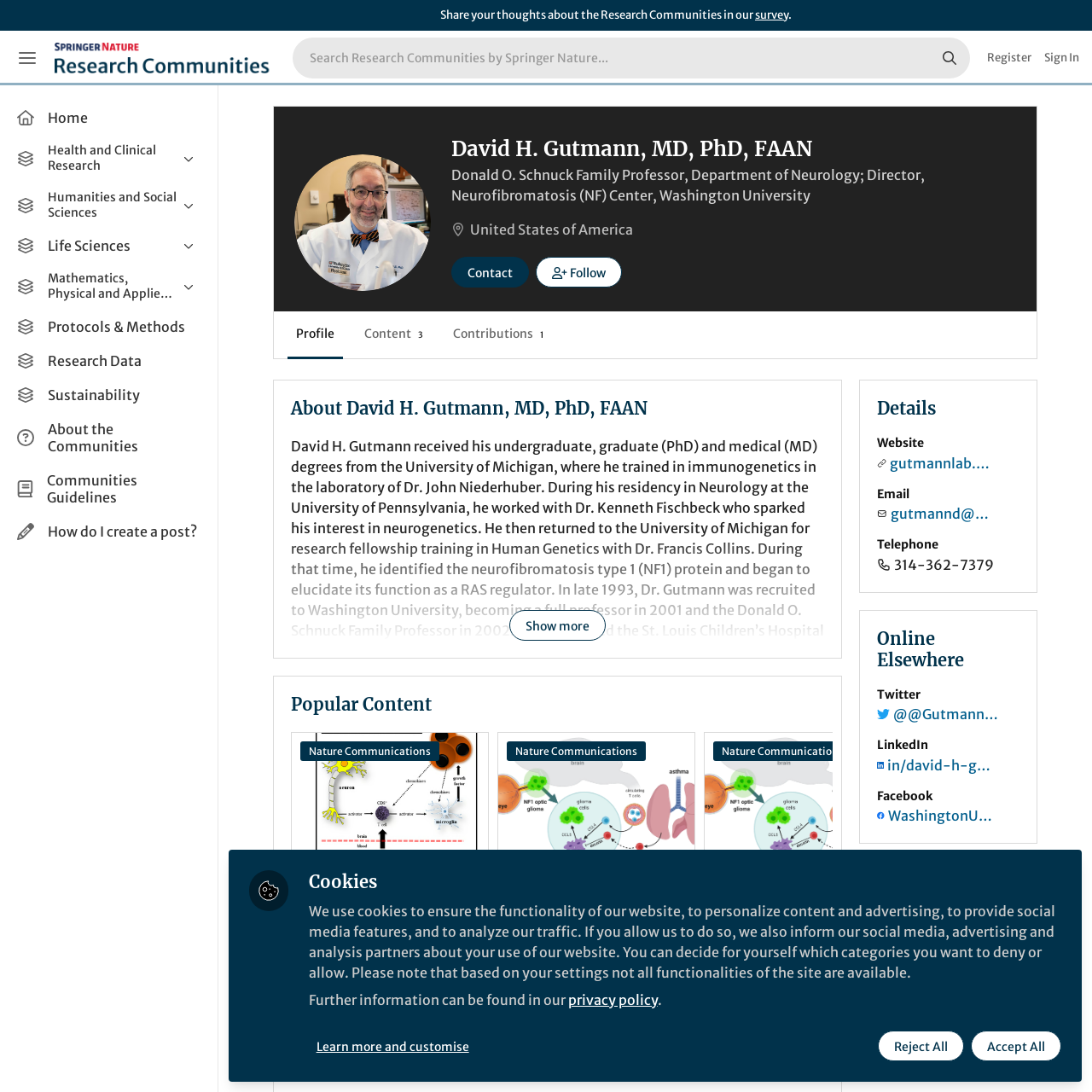What is the function of the 'Register' link?
Please use the visual content to give a single word or phrase answer.

To register for the research community